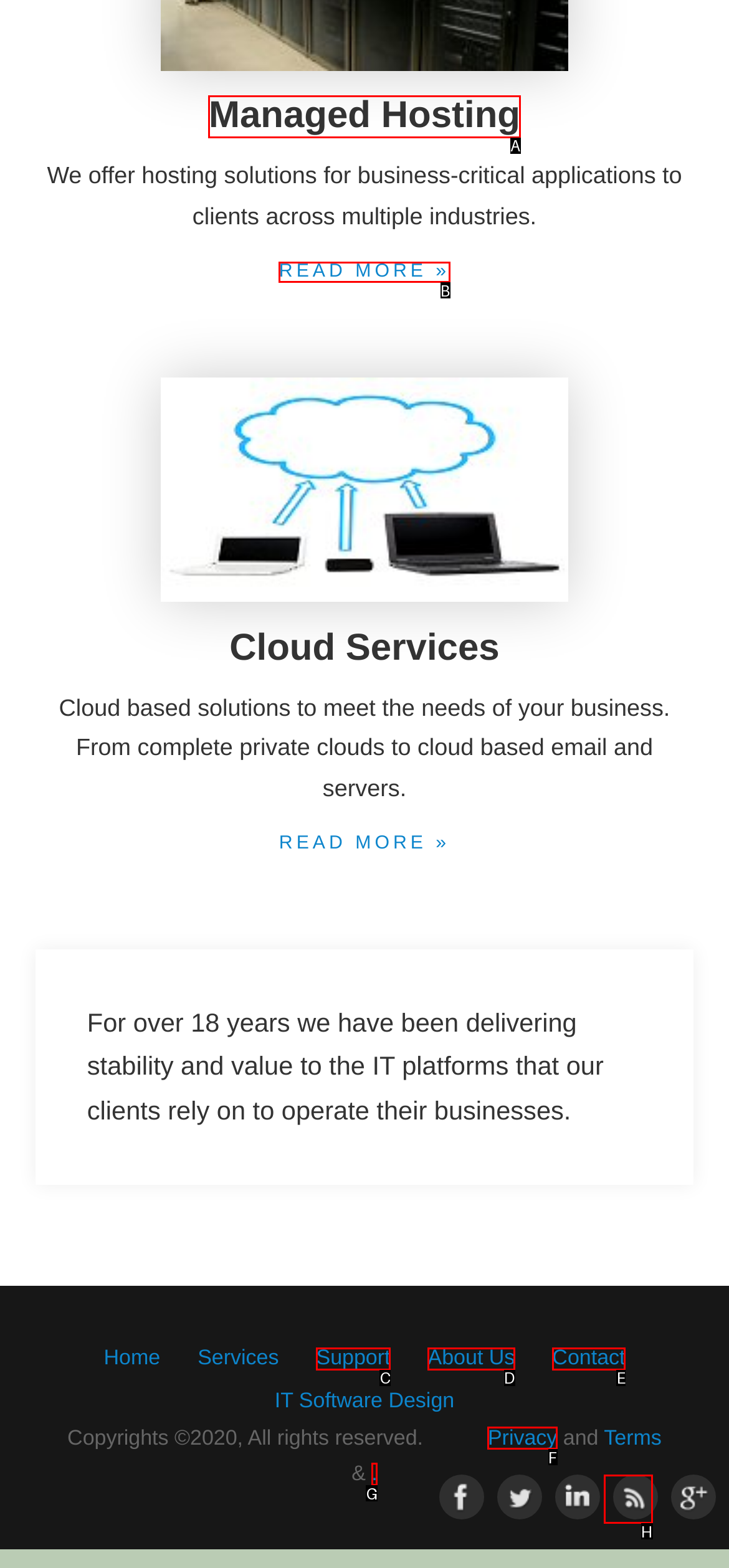Show which HTML element I need to click to perform this task: Click on Managed Hosting Answer with the letter of the correct choice.

A